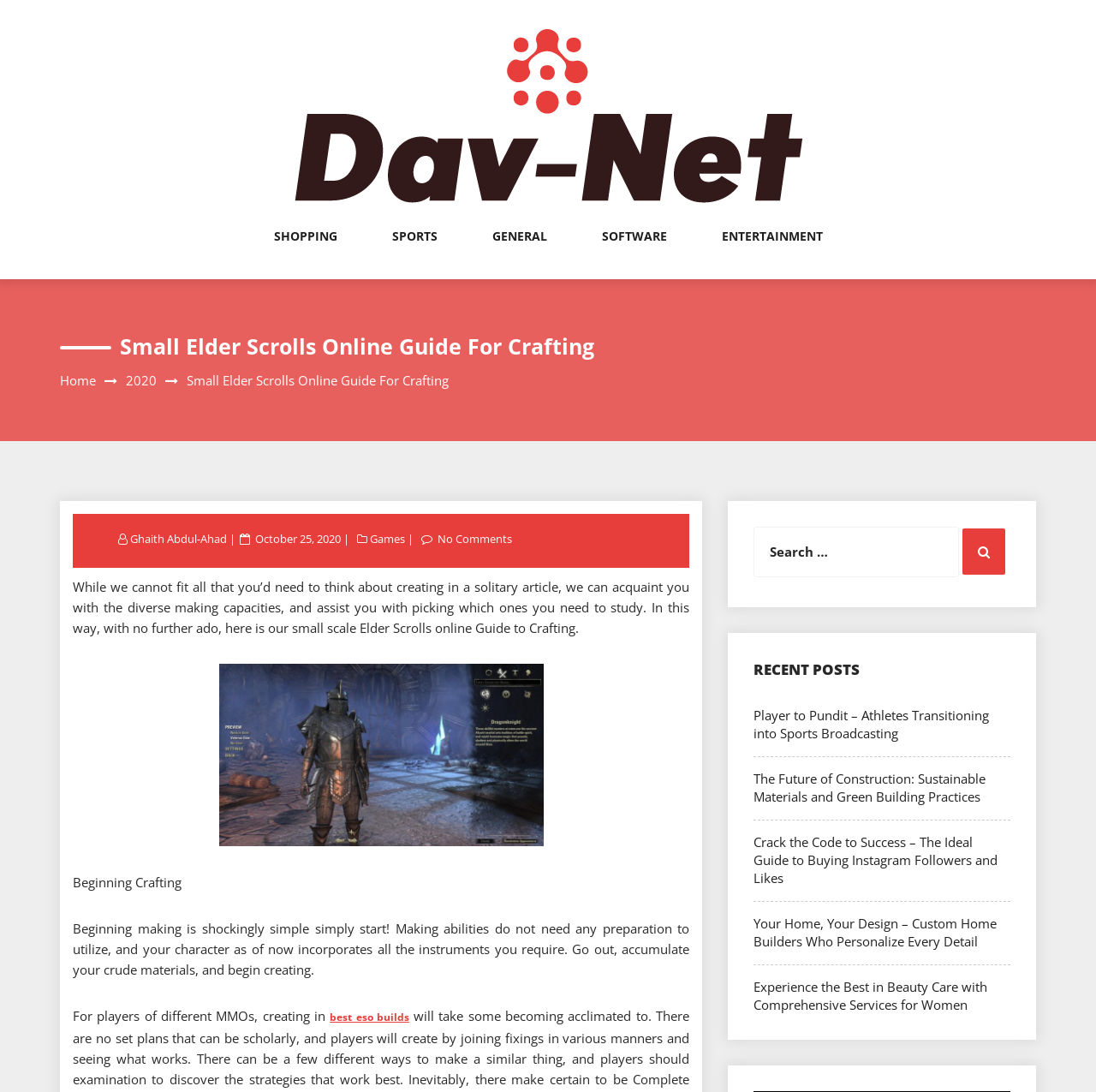Please locate the bounding box coordinates of the element that needs to be clicked to achieve the following instruction: "Search for something". The coordinates should be four float numbers between 0 and 1, i.e., [left, top, right, bottom].

[0.688, 0.482, 0.922, 0.533]